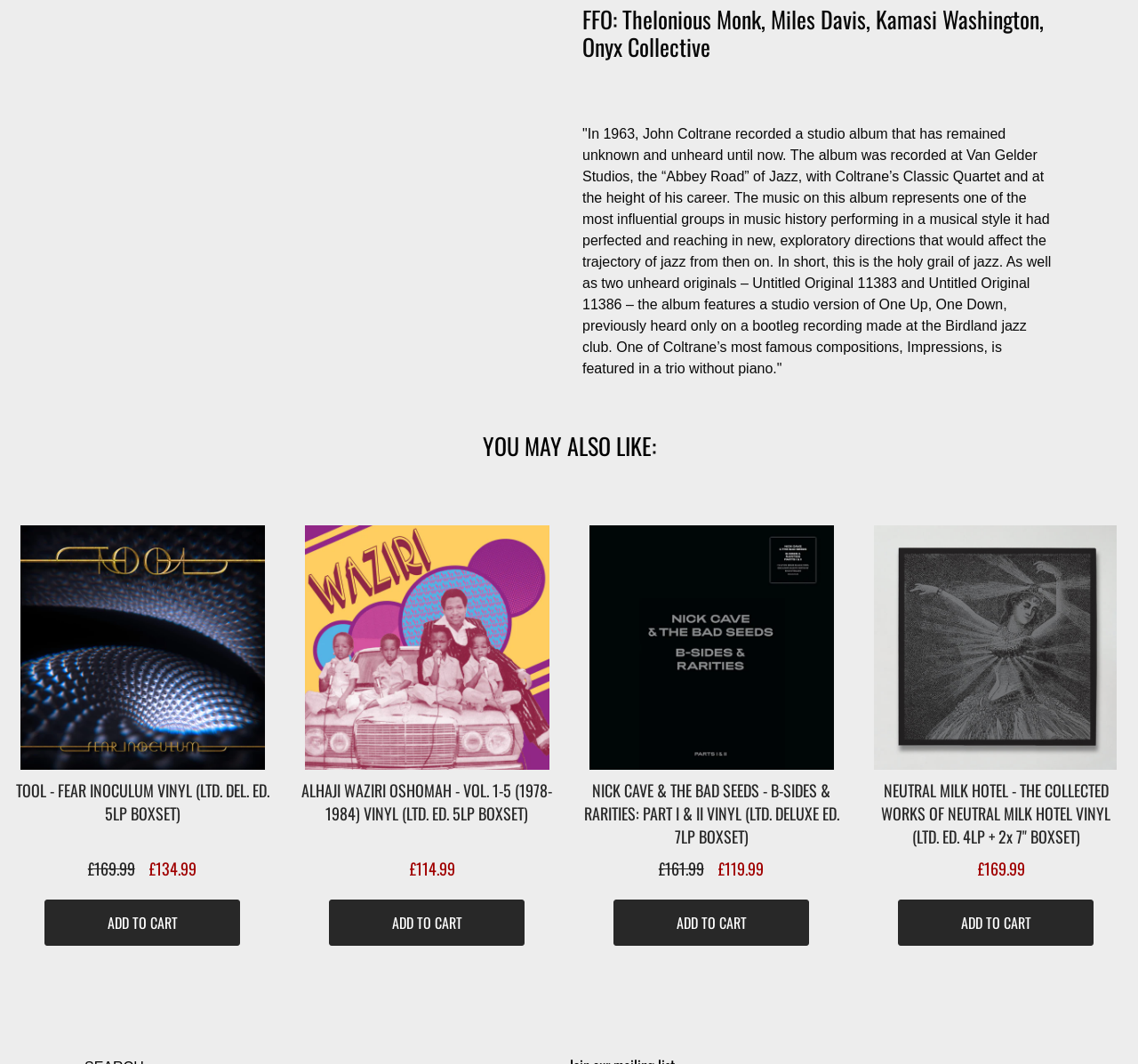Pinpoint the bounding box coordinates of the clickable area needed to execute the instruction: "View ALHAJI WAZIRI OSHOMAH - VOL. 1-5 (1978-1984) VINYL details". The coordinates should be specified as four float numbers between 0 and 1, i.e., [left, top, right, bottom].

[0.265, 0.732, 0.485, 0.775]